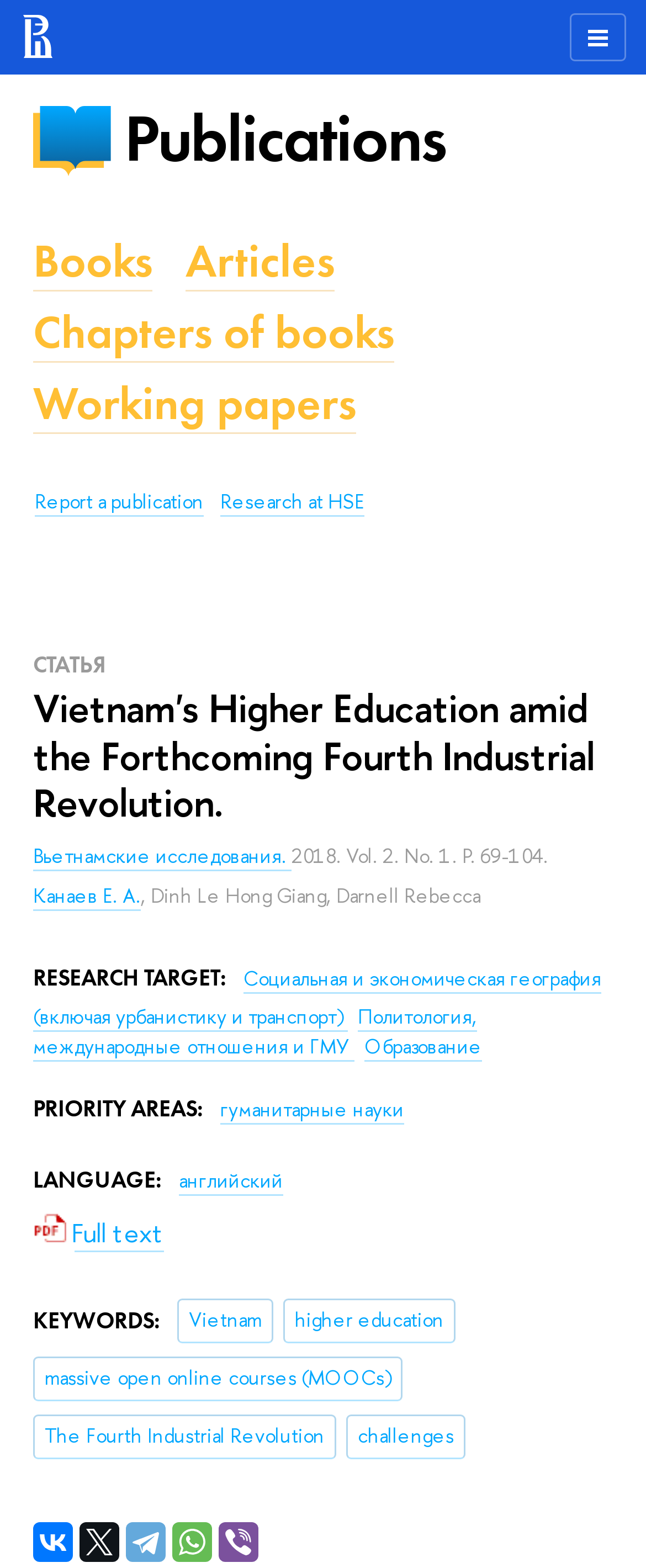Determine the bounding box coordinates of the region that needs to be clicked to achieve the task: "Read the article 'Vietnam's Higher Education amid the Forthcoming Fourth Industrial Revolution.'".

[0.051, 0.436, 0.949, 0.527]